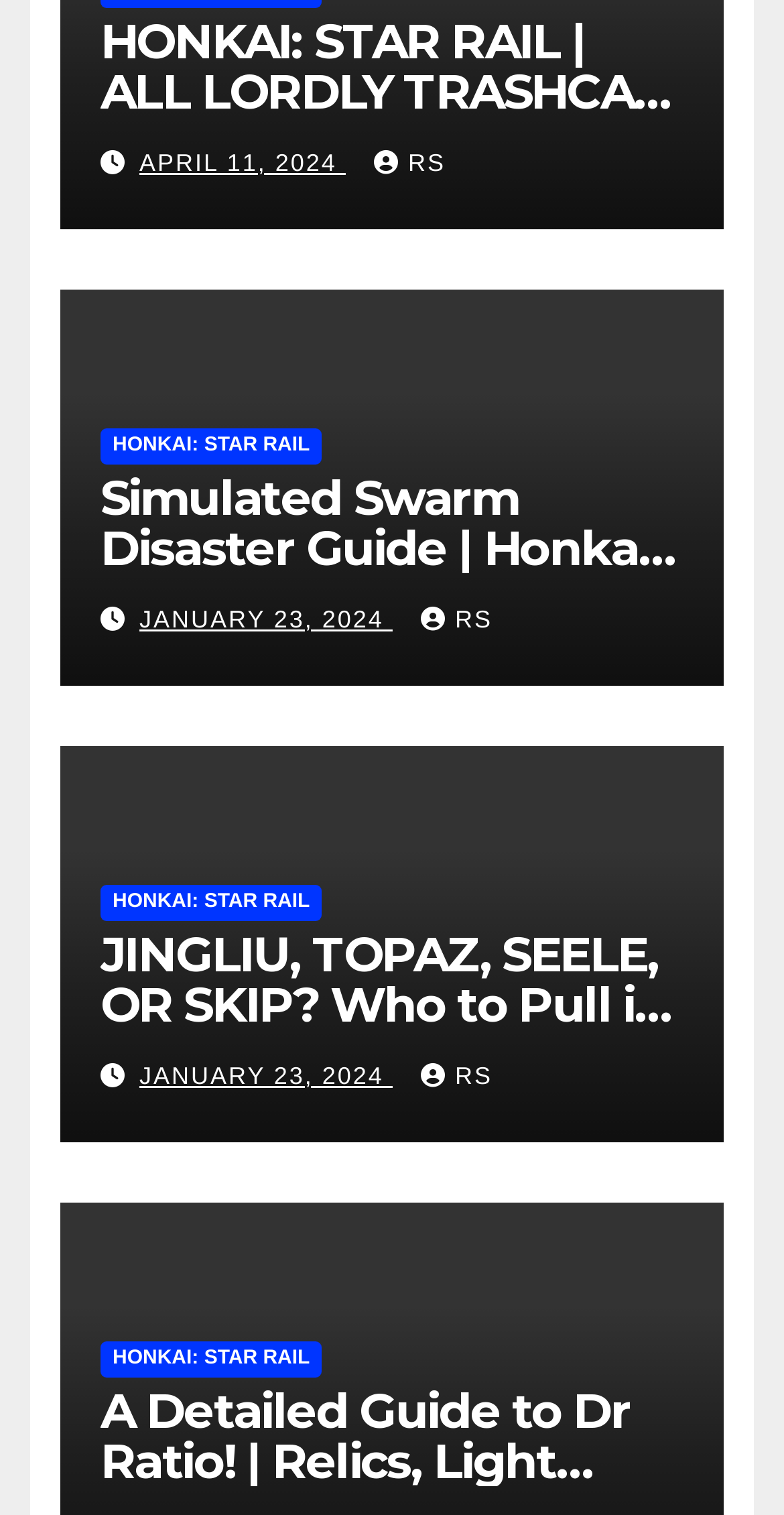Respond with a single word or phrase for the following question: 
What is the date of the latest article?

APRIL 11, 2024